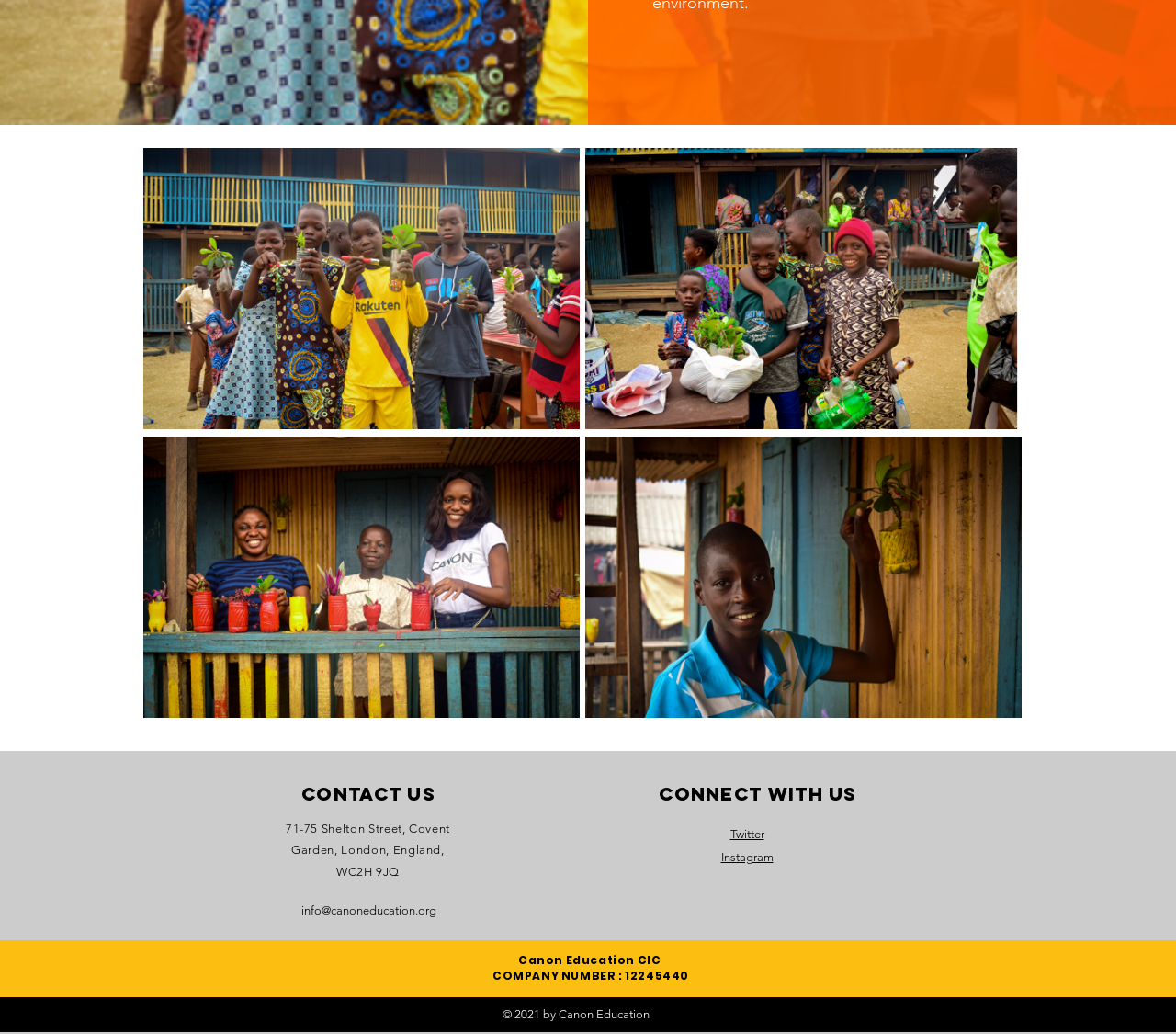Based on the element description, predict the bounding box coordinates (top-left x, top-left y, bottom-right x, bottom-right y) for the UI element in the screenshot: info@canoneducation.org

[0.256, 0.874, 0.371, 0.887]